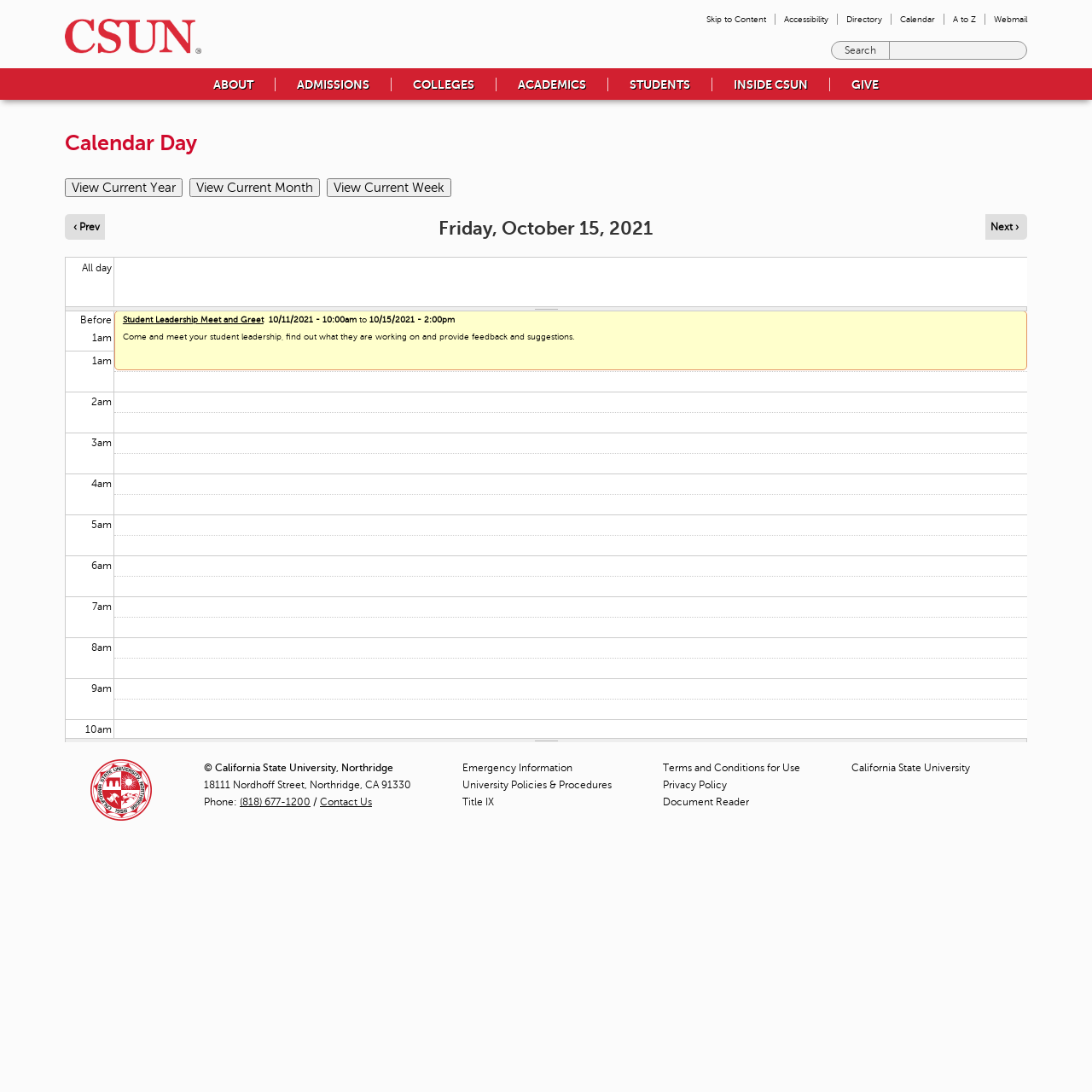Determine the bounding box coordinates for the clickable element required to fulfill the instruction: "View current year". Provide the coordinates as four float numbers between 0 and 1, i.e., [left, top, right, bottom].

[0.059, 0.163, 0.167, 0.181]